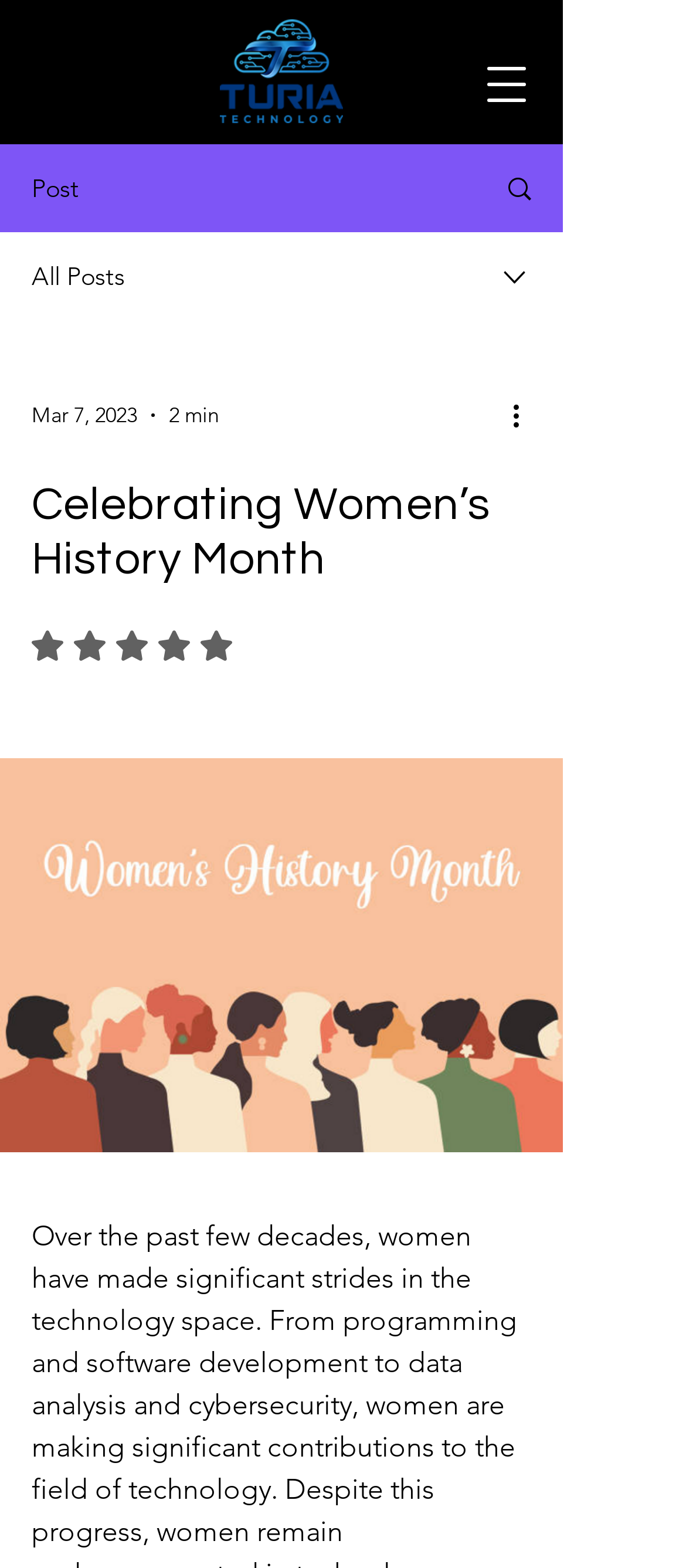With reference to the image, please provide a detailed answer to the following question: What is the date of the post?

I determined the answer by examining the generic element with the text 'Mar 7, 2023', which suggests that it is the date of the post.